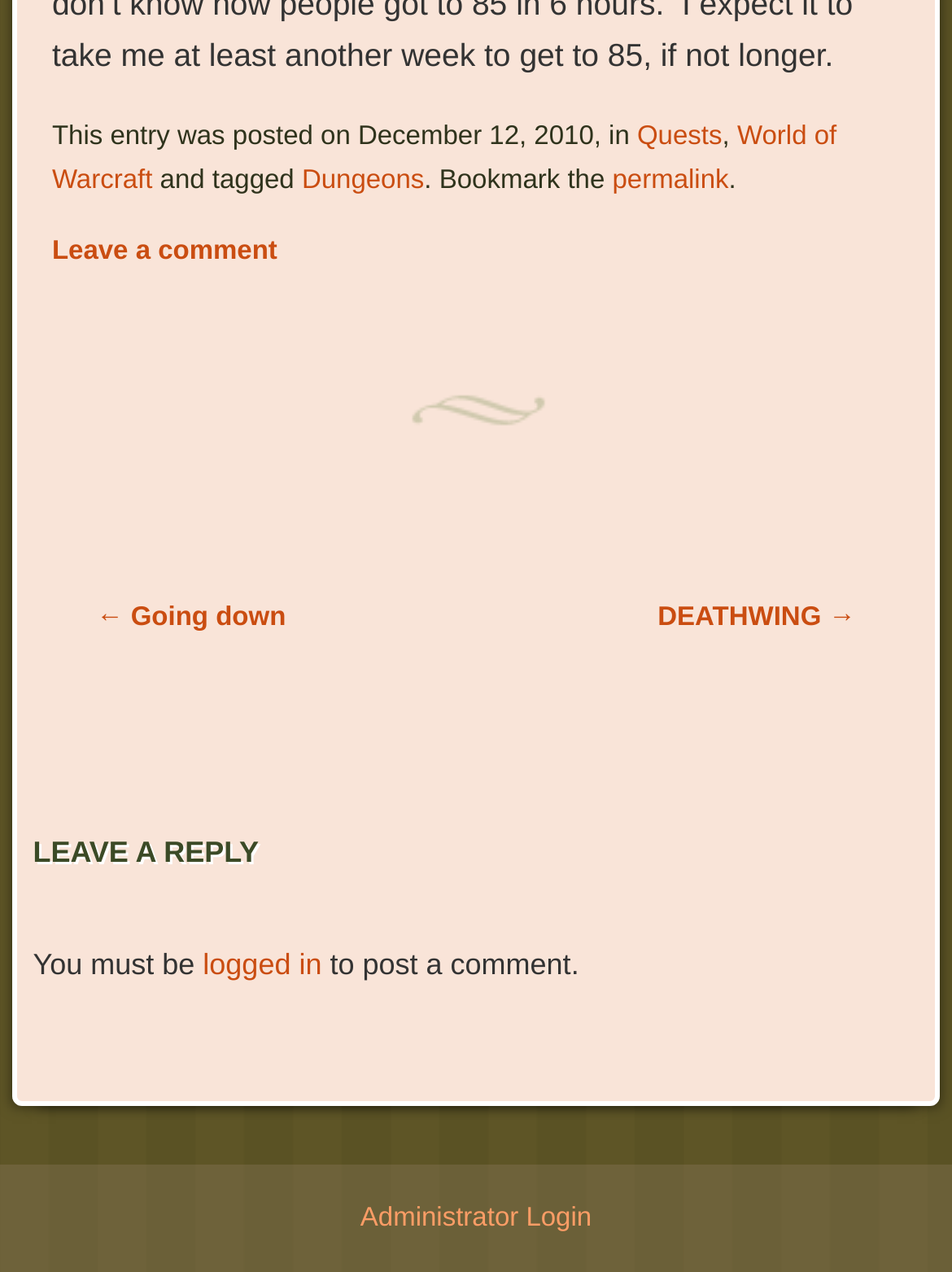Please specify the bounding box coordinates of the area that should be clicked to accomplish the following instruction: "Go to the previous post". The coordinates should consist of four float numbers between 0 and 1, i.e., [left, top, right, bottom].

[0.101, 0.474, 0.3, 0.497]